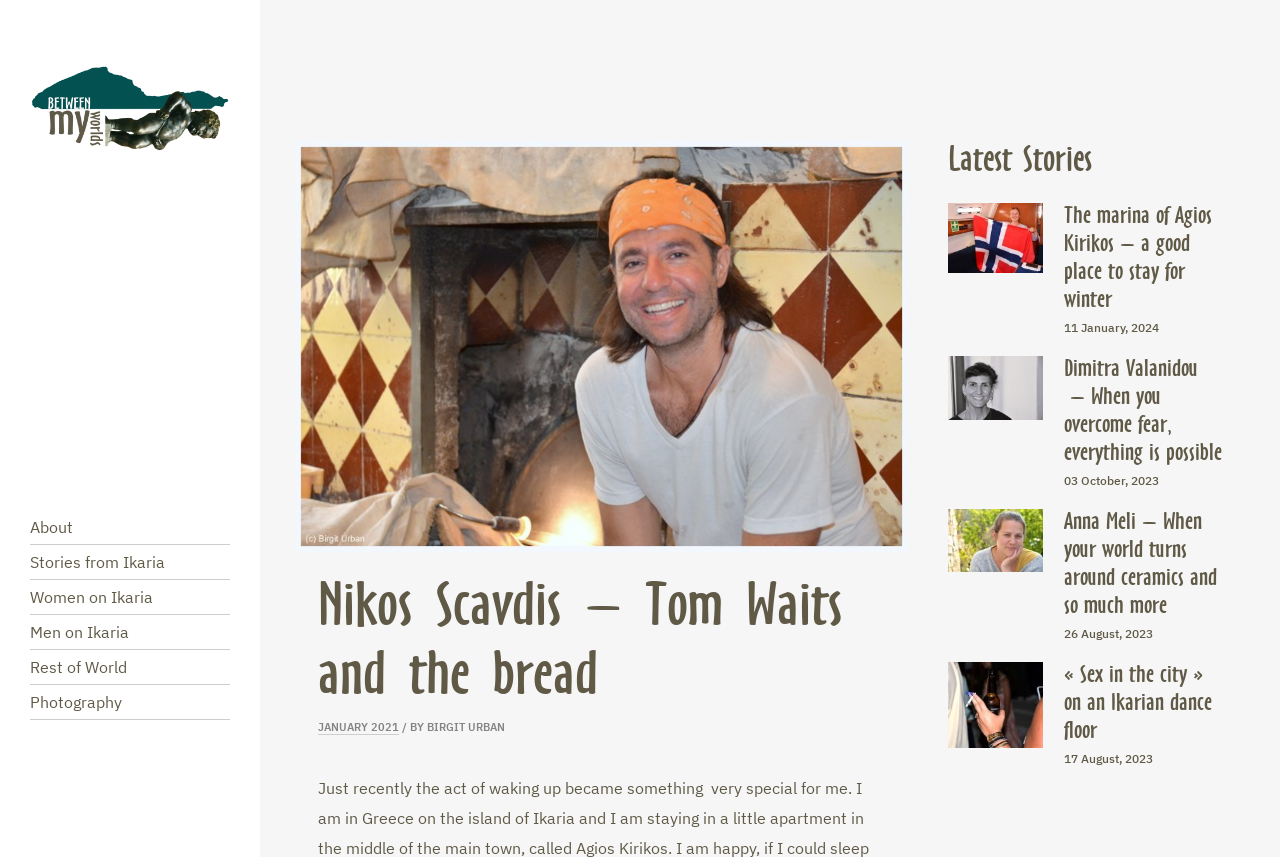What is the title of the first story in the 'Latest Stories' section?
Look at the image and answer with only one word or phrase.

The marina of Agios Kirikos